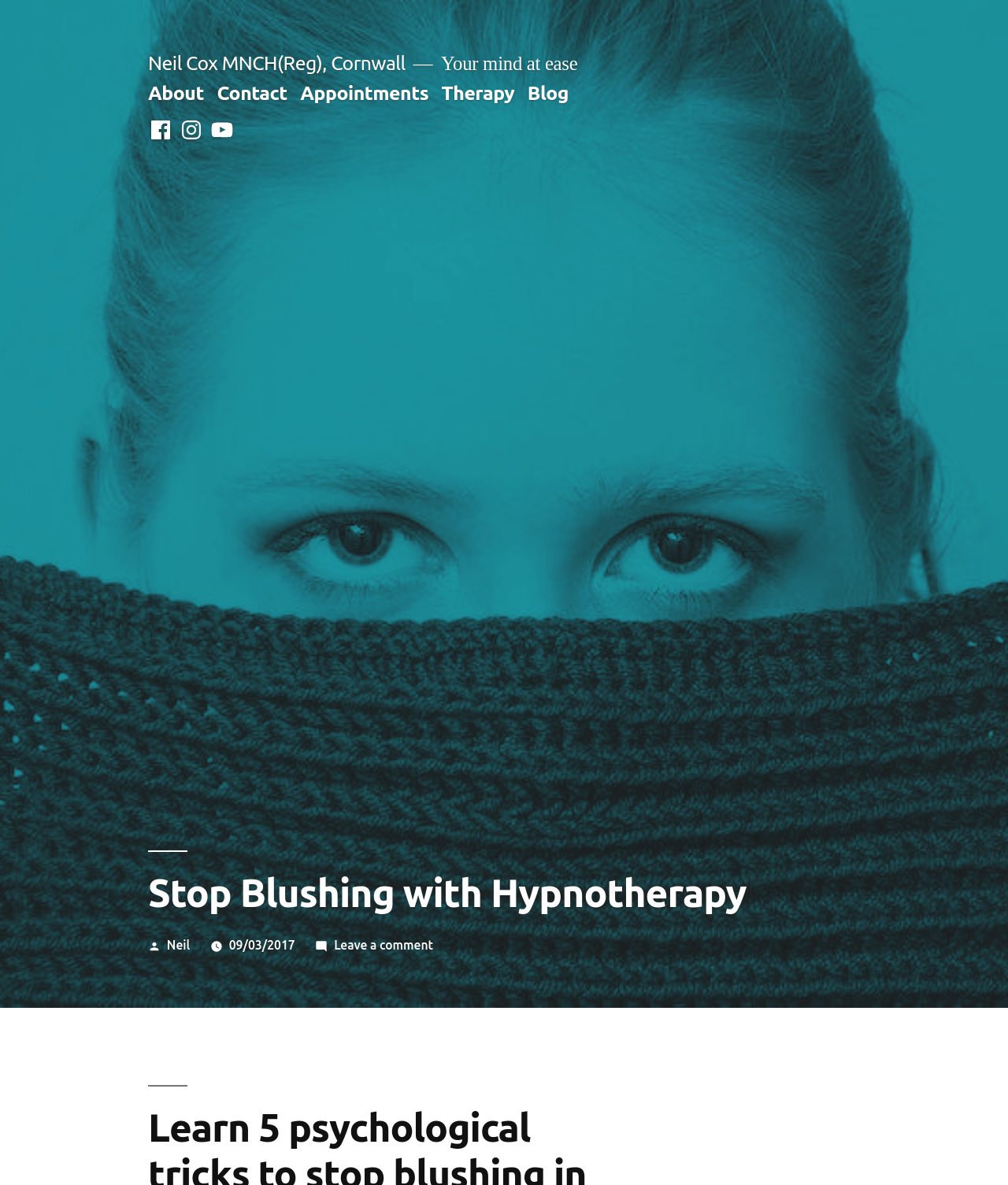Highlight the bounding box coordinates of the element that should be clicked to carry out the following instruction: "Read the blog". The coordinates must be given as four float numbers ranging from 0 to 1, i.e., [left, top, right, bottom].

[0.523, 0.069, 0.564, 0.088]